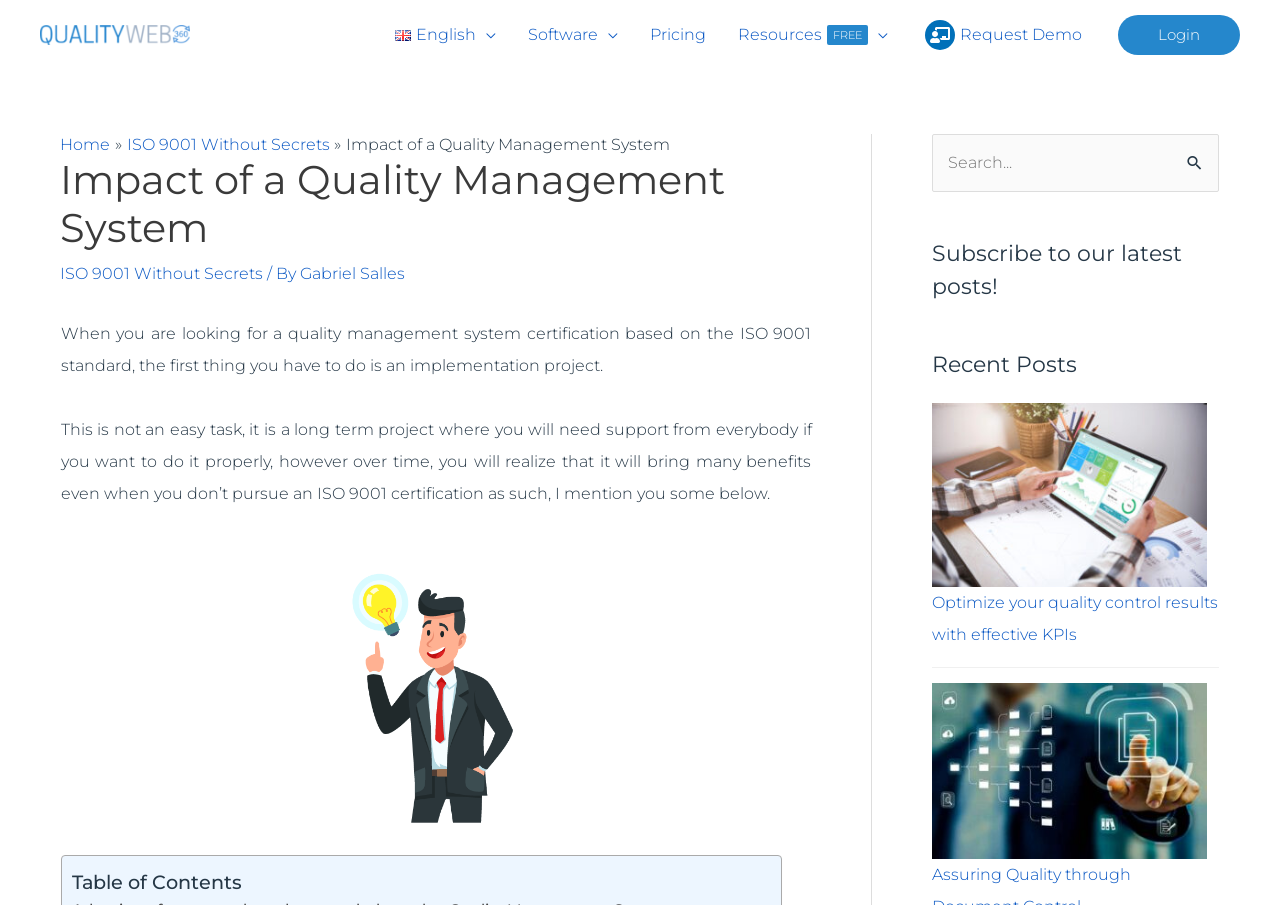What is the purpose of the search box?
Look at the image and provide a short answer using one word or a phrase.

To search for content on the website